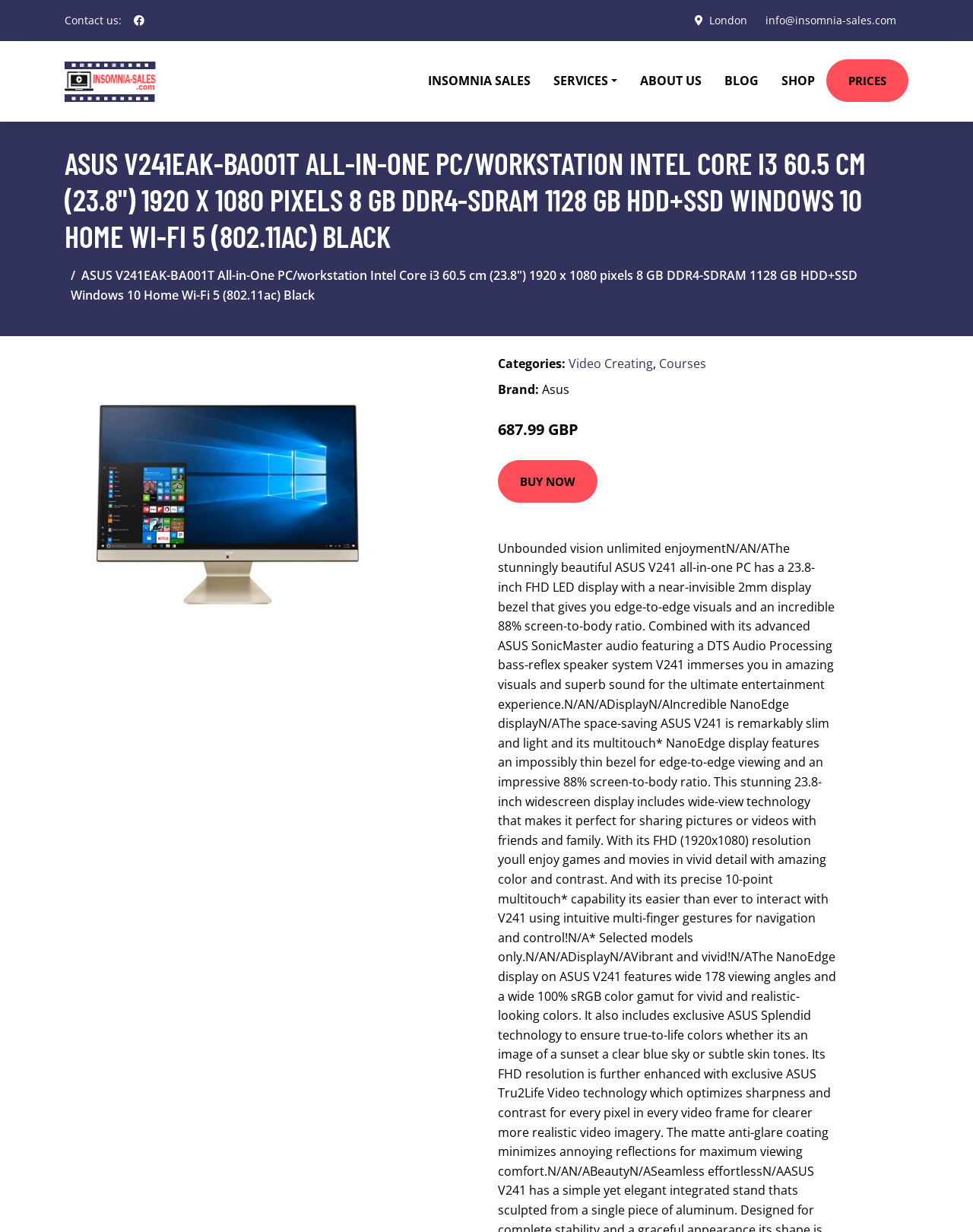What is the company name? Based on the screenshot, please respond with a single word or phrase.

Insomnia Sales